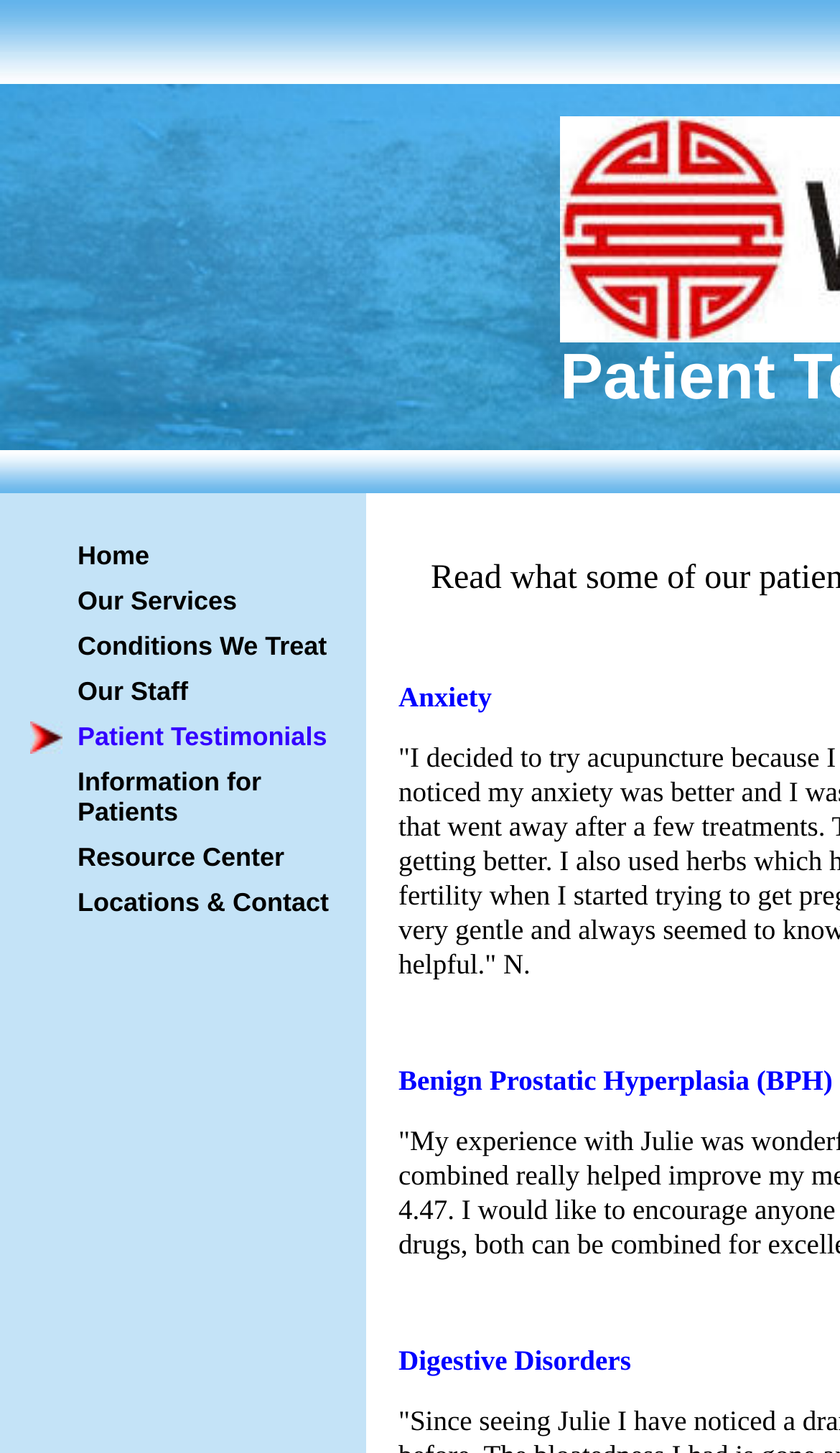Explain the webpage in detail, including its primary components.

The webpage is titled "Patient Testimonials" and features a layout with multiple sections. At the top, there is a row of links, including "Home", "Our Services", "Conditions We Treat", "Our Staff", "Patient Testimonials", "Information for Patients", "Resource Center", and "Locations & Contact". These links are aligned horizontally and take up a significant portion of the top section of the page.

Below the links, there is an image that spans about half of the page's width. To the right of the image, there is a table cell that occupies a significant portion of the page's width. The purpose of this table cell is not immediately clear, but it may contain content related to patient testimonials.

There are no visible headings or paragraphs of text on the page, suggesting that the main content may be contained within the table cell or further down the page. Overall, the page appears to be a navigation hub, providing access to various sections of the website related to patient testimonials and other healthcare-related topics.